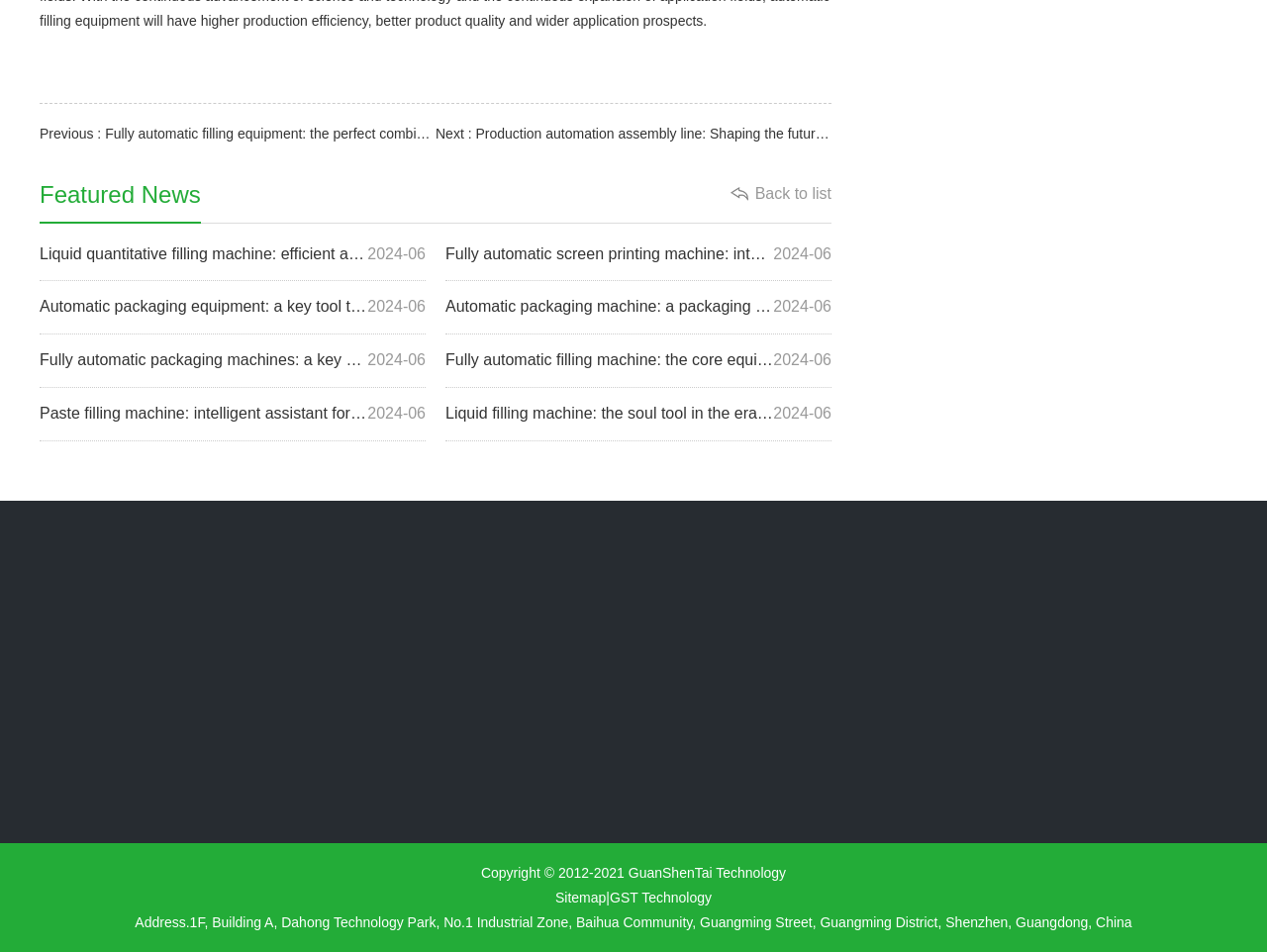Show the bounding box coordinates of the region that should be clicked to follow the instruction: "View featured news."

[0.031, 0.19, 0.158, 0.218]